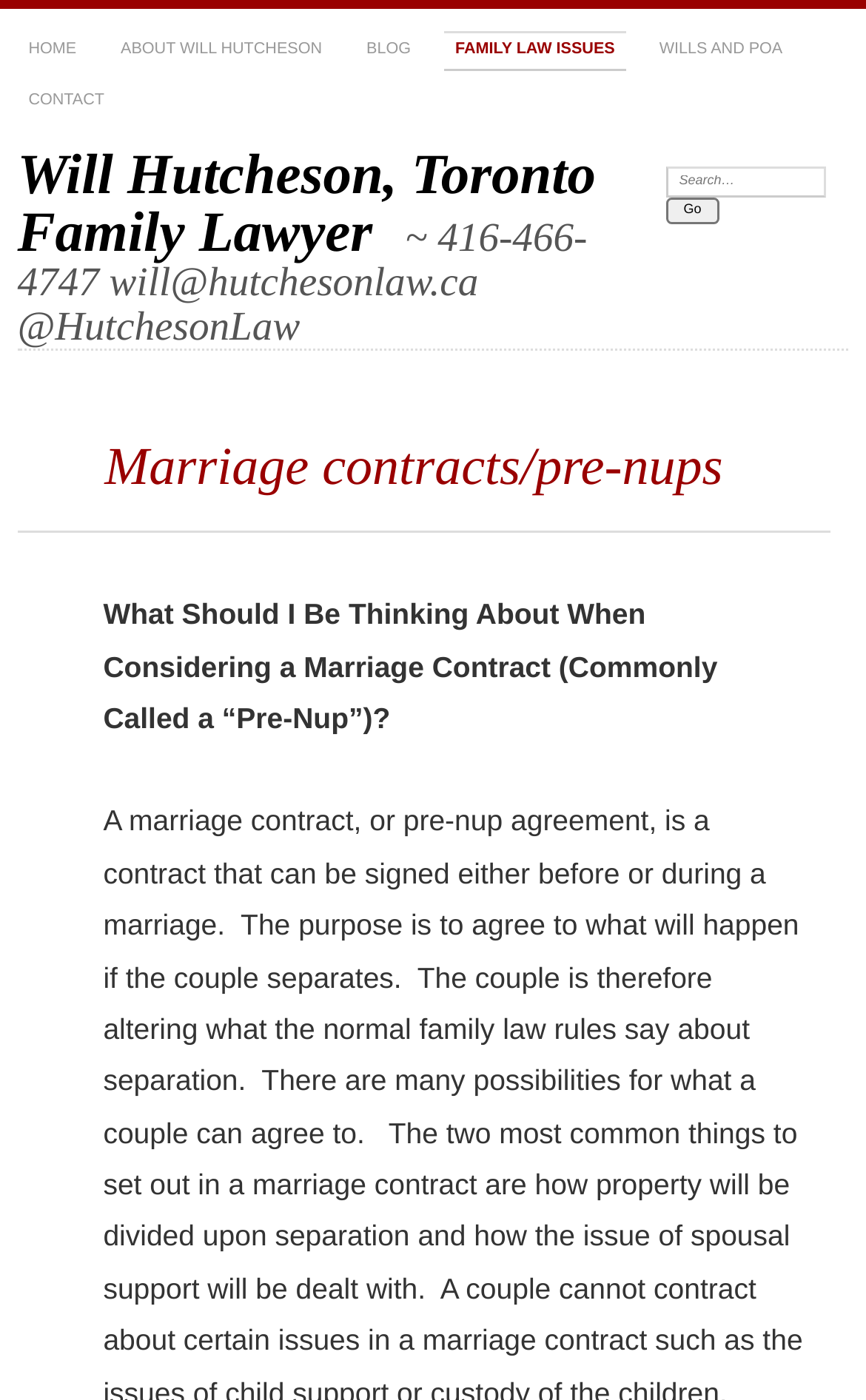Find the bounding box of the element with the following description: "BLOG". The coordinates must be four float numbers between 0 and 1, formatted as [left, top, right, bottom].

[0.41, 0.022, 0.487, 0.051]